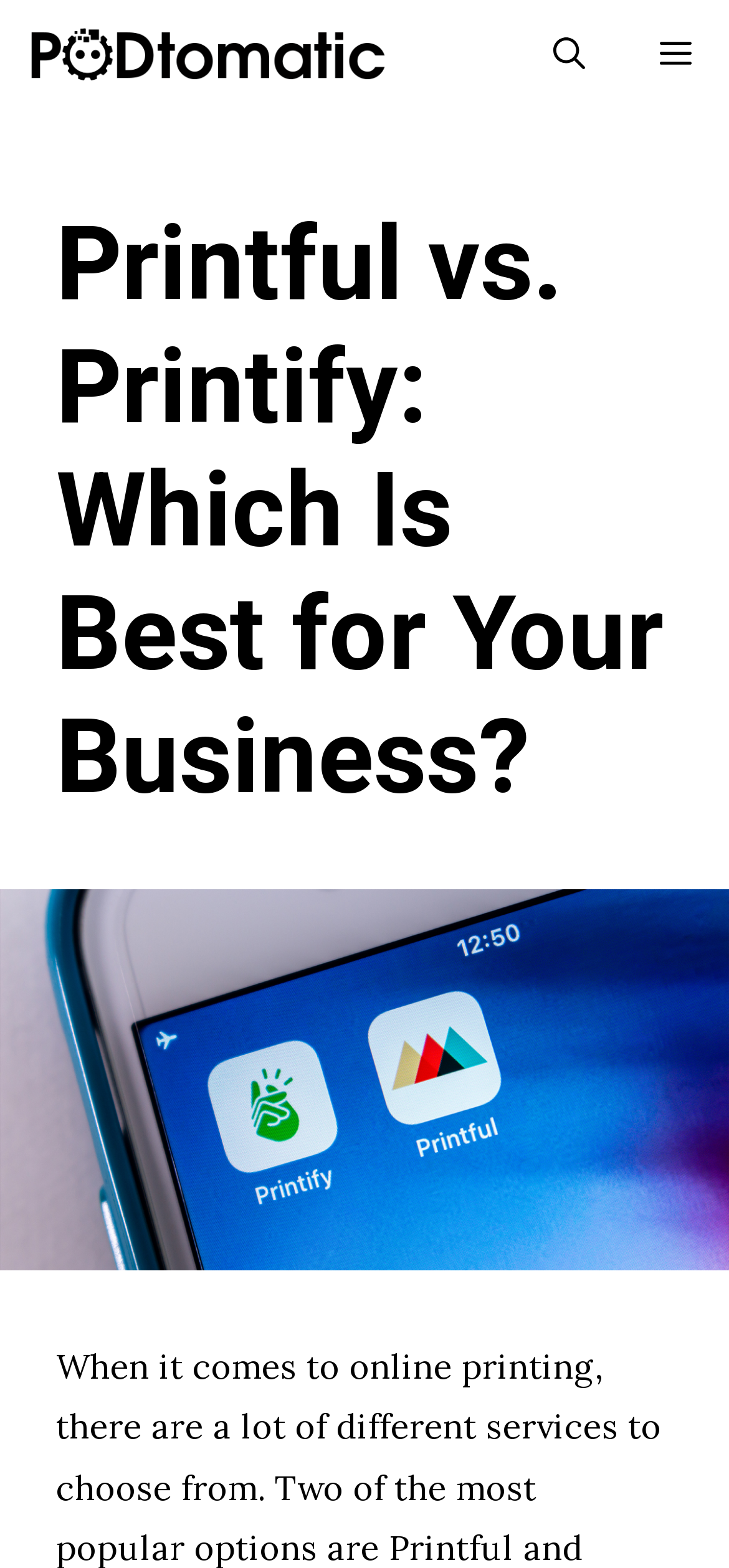What is the purpose of the button at the top right corner?
Based on the image, provide your answer in one word or phrase.

Menu